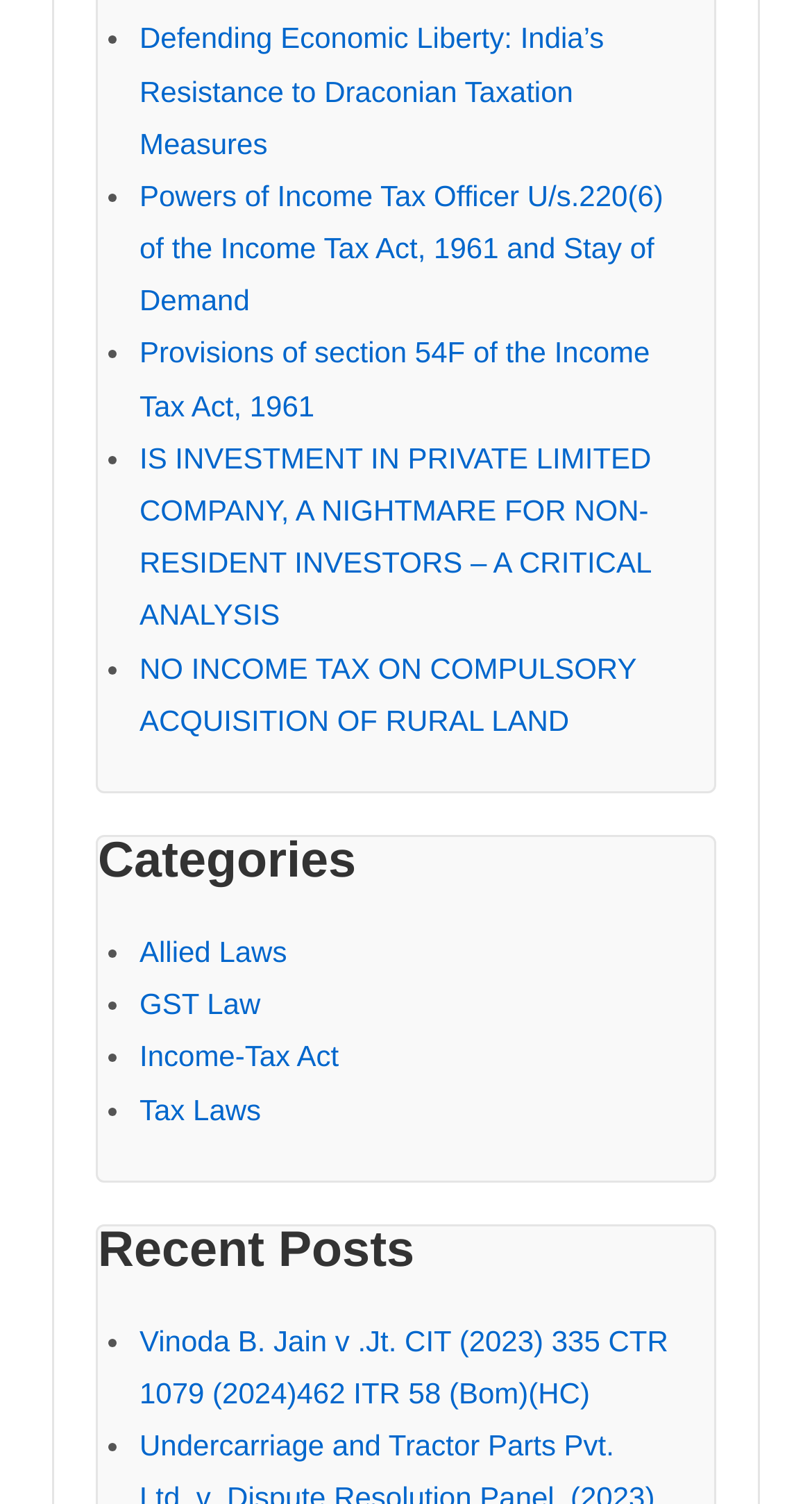How many list markers are there? Examine the screenshot and reply using just one word or a brief phrase.

9